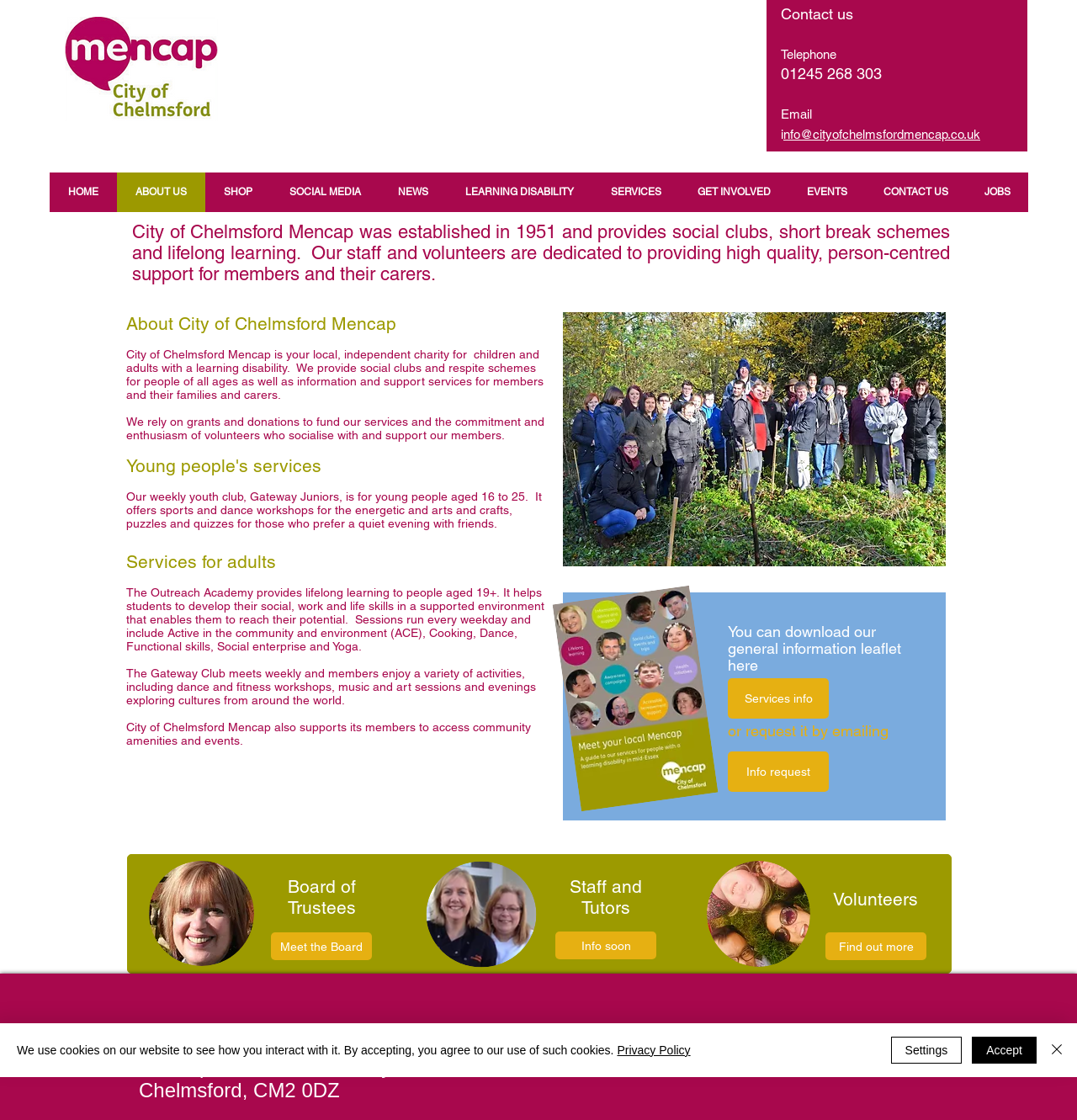Please provide the bounding box coordinates for the element that needs to be clicked to perform the instruction: "Click the Services info link". The coordinates must consist of four float numbers between 0 and 1, formatted as [left, top, right, bottom].

[0.676, 0.606, 0.77, 0.642]